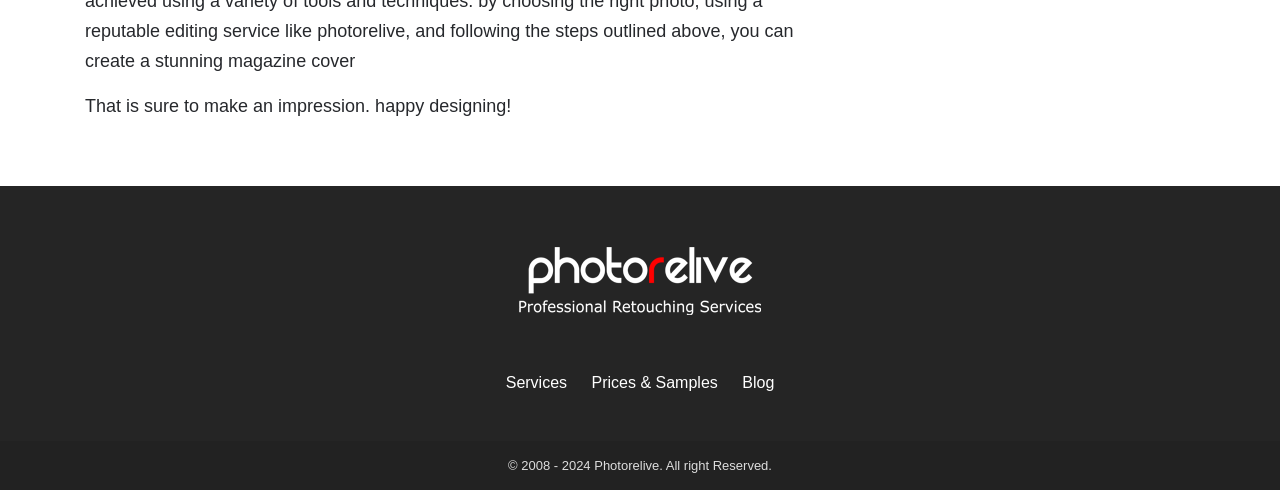Using the webpage screenshot and the element description Blog, determine the bounding box coordinates. Specify the coordinates in the format (top-left x, top-left y, bottom-right x, bottom-right y) with values ranging from 0 to 1.

[0.58, 0.762, 0.605, 0.797]